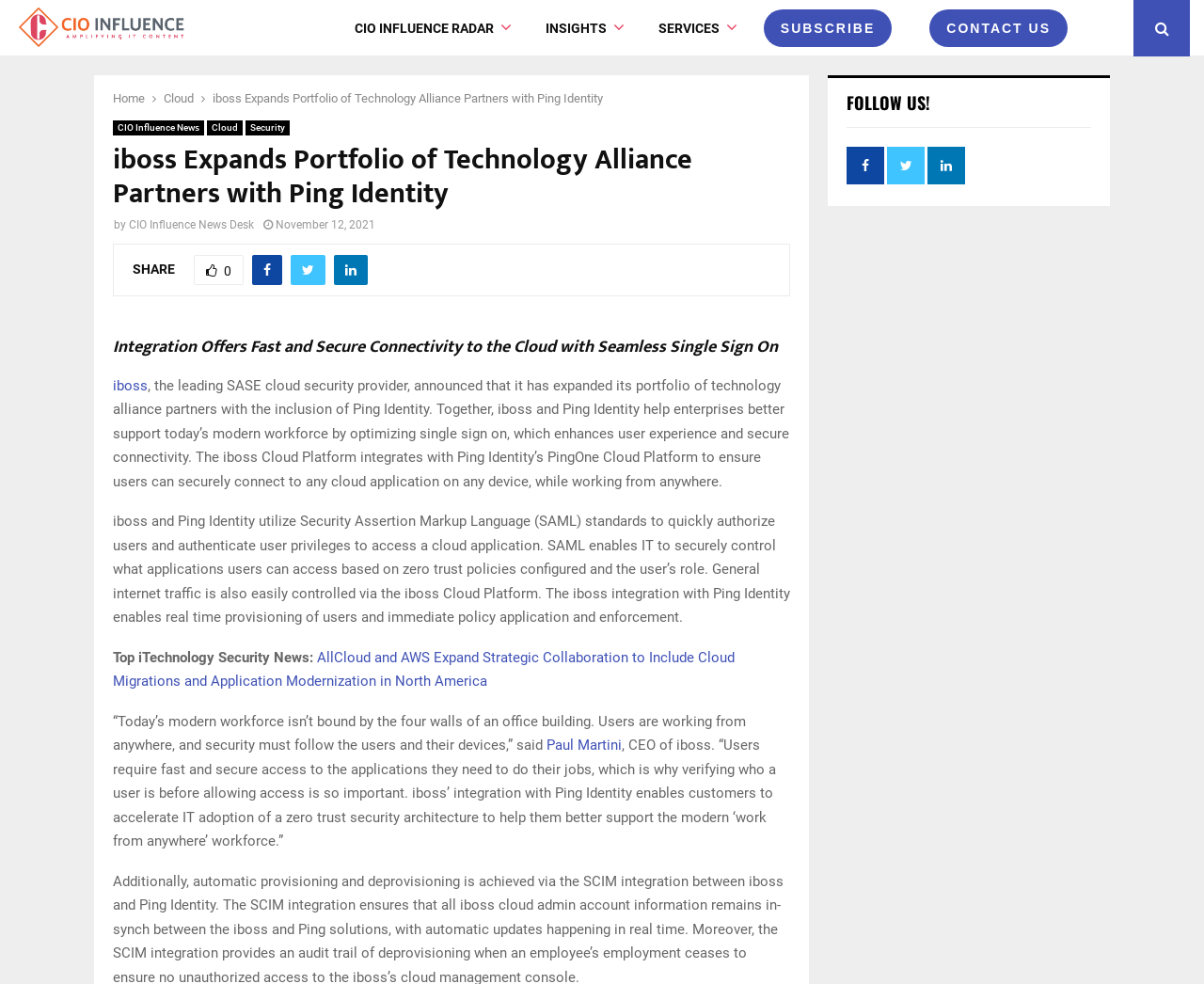What is the name of the company that expanded its portfolio of technology alliance partners?
Offer a detailed and exhaustive answer to the question.

The answer can be found in the paragraph that starts with 'iboss, the leading SASE cloud security provider, announced that it has expanded its portfolio of technology alliance partners with the inclusion of Ping Identity.' The company mentioned is iboss.